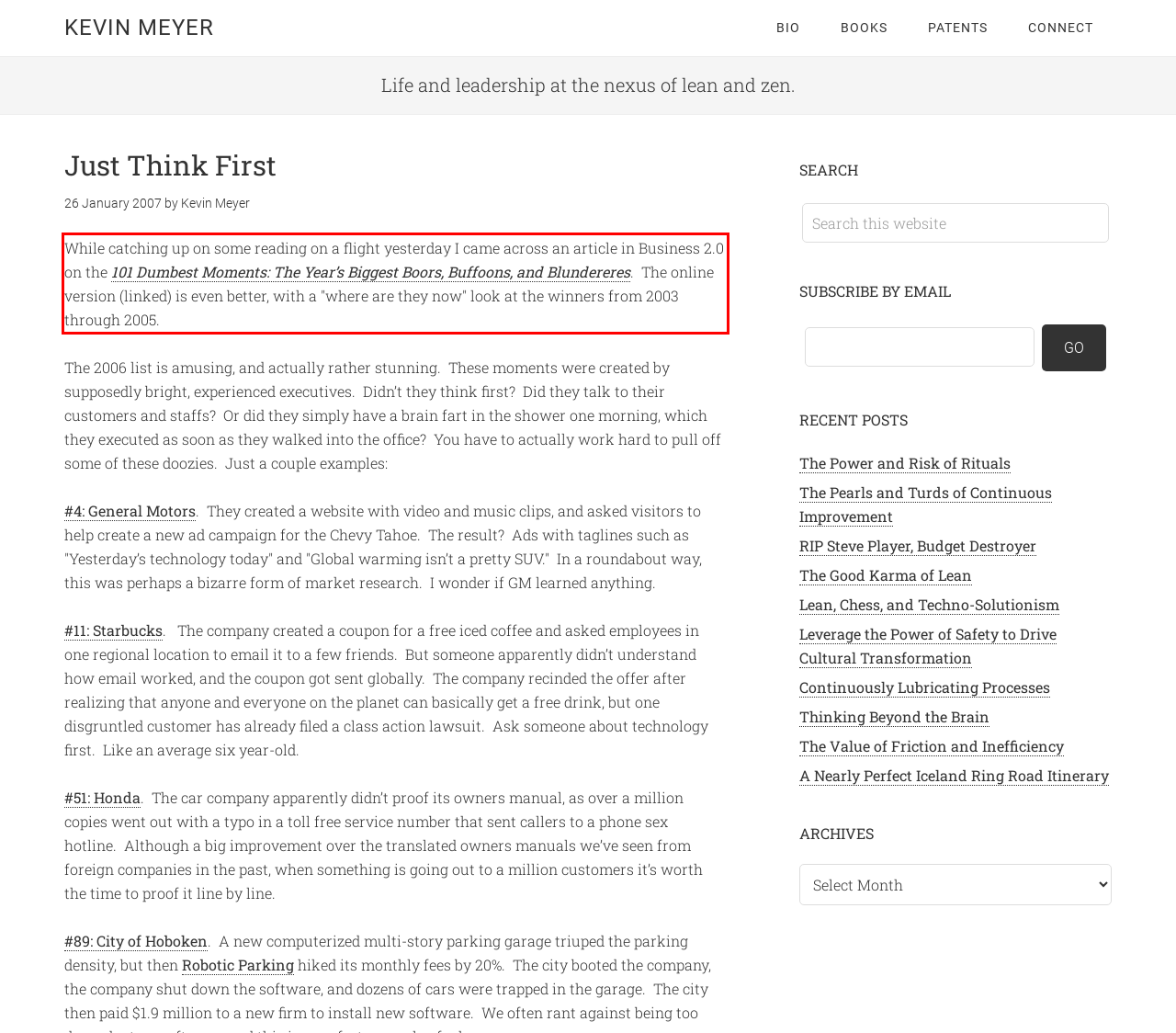Identify and transcribe the text content enclosed by the red bounding box in the given screenshot.

While catching up on some reading on a flight yesterday I came across an article in Business 2.0 on the 101 Dumbest Moments: The Year’s Biggest Boors, Buffoons, and Blundereres. The online version (linked) is even better, with a "where are they now" look at the winners from 2003 through 2005.